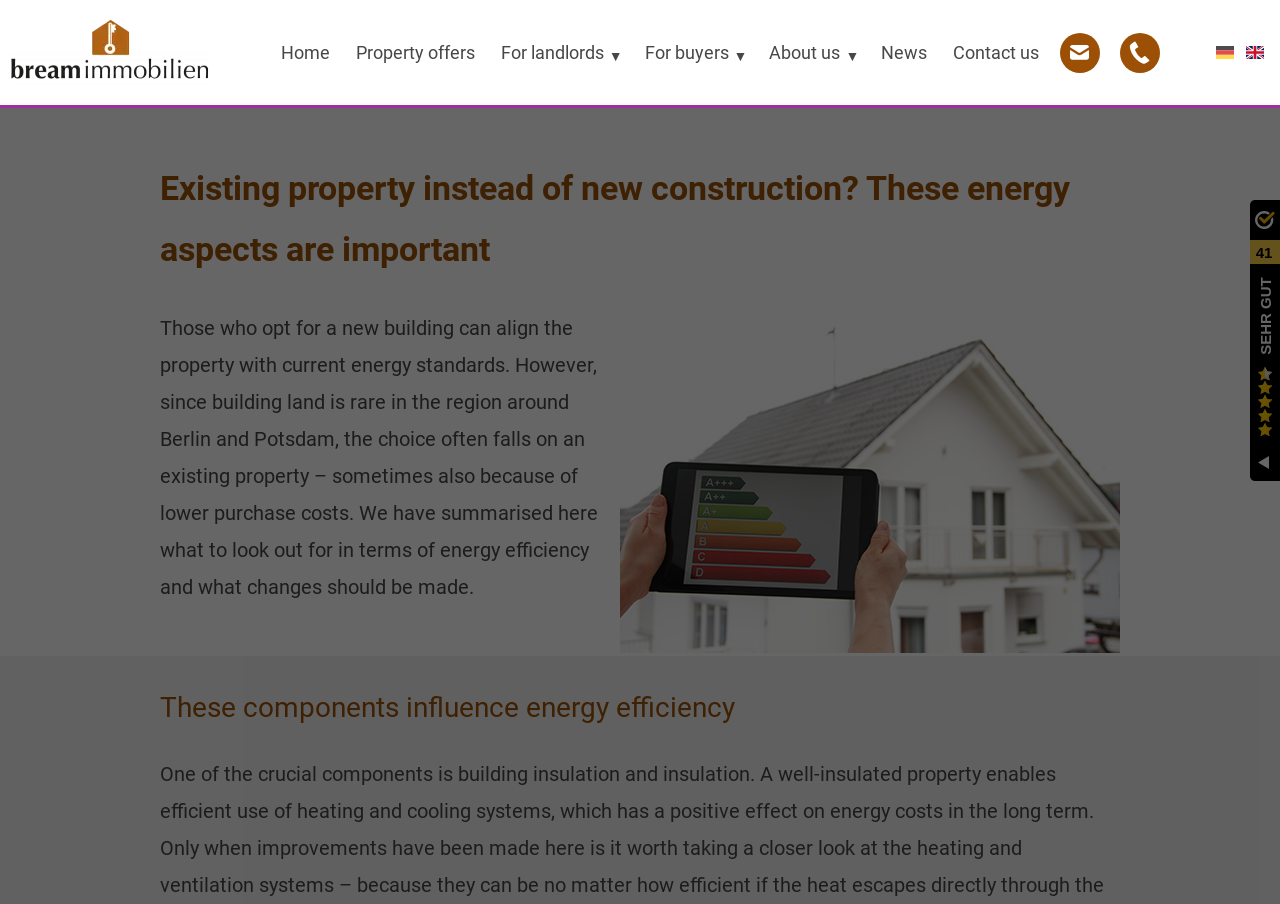Give a comprehensive overview of the webpage, including key elements.

The webpage is about the energy aspects of existing properties versus new constructions. At the top left, there is a logo of "Bream Immobilien" with a link to the homepage. Next to it, there is a navigation menu with links to "Home", "Property offers", "For landlords", "For buyers", "About us", "News", and "Contact us". 

On the right side of the navigation menu, there are two email graphics with links. Below the navigation menu, there is a heading that reads "Existing property instead of new construction? These energy aspects are important". 

Below the heading, there is a large image of a person holding a tablet with energy labels in front of a single-family house. To the left of the image, there is a block of text that explains the importance of energy efficiency when choosing between an existing property and a new construction. 

Further down, there is a heading that reads "These components influence energy efficiency". The webpage also has social media links at the bottom right corner.